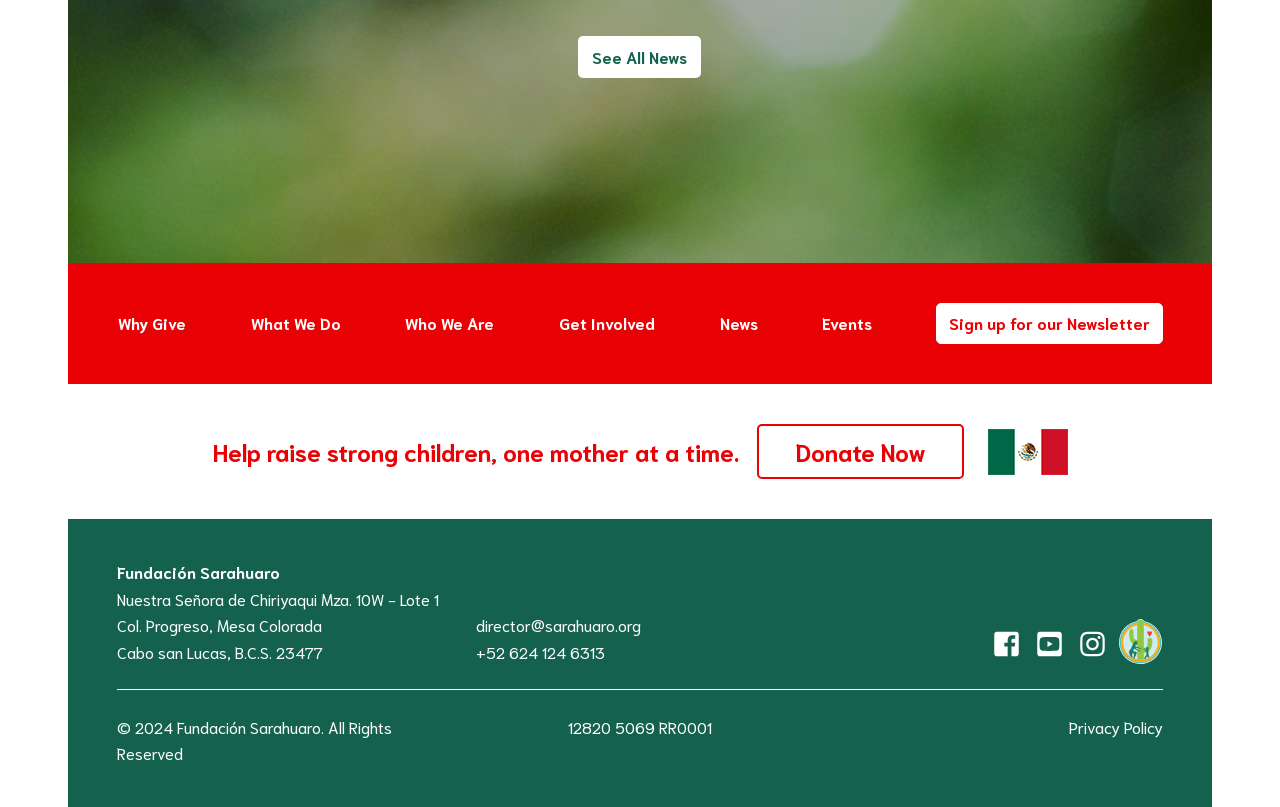How can I donate to the organization?
Please answer using one word or phrase, based on the screenshot.

Donate Now